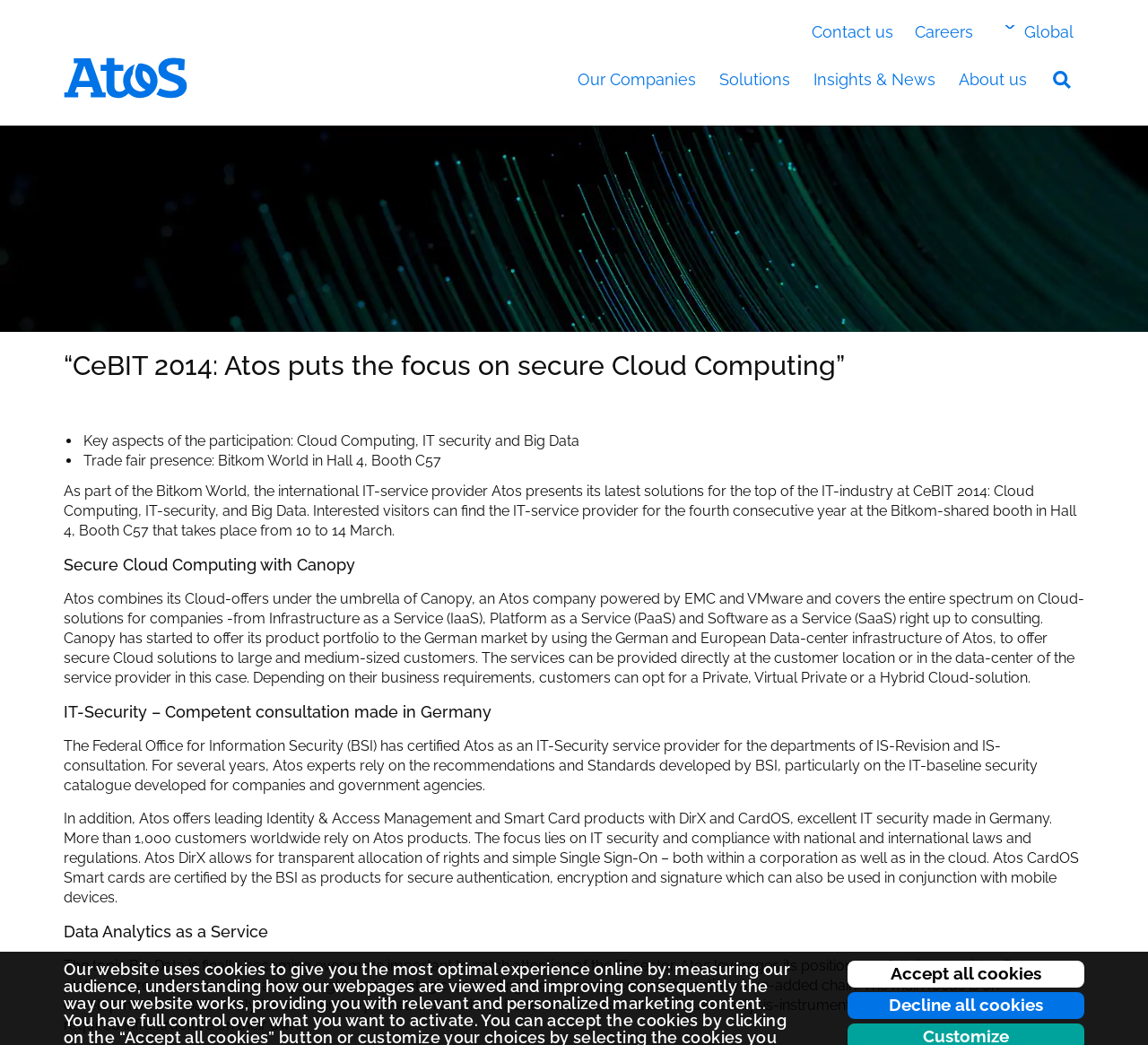Please locate the bounding box coordinates of the region I need to click to follow this instruction: "View the Atos Group homepage".

[0.055, 0.055, 0.163, 0.094]